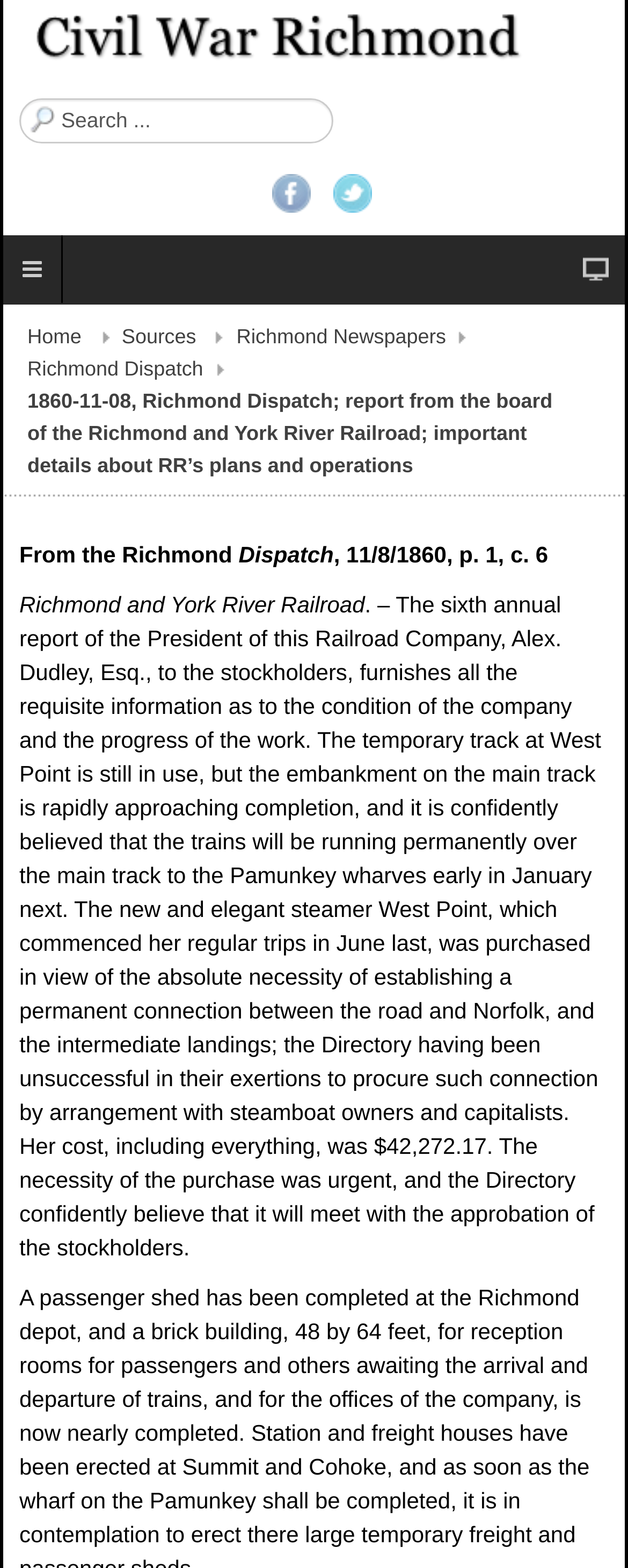Locate the bounding box coordinates of the element's region that should be clicked to carry out the following instruction: "Search for a term". The coordinates need to be four float numbers between 0 and 1, i.e., [left, top, right, bottom].

[0.031, 0.063, 0.531, 0.091]